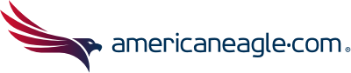What is the company name in the logo?
Examine the image closely and answer the question with as much detail as possible.

The logo prominently displays the company name 'Americaneagle.com' in a modern font alongside an elegant graphic of an eagle in flight, serving as a key element of the brand's identity.